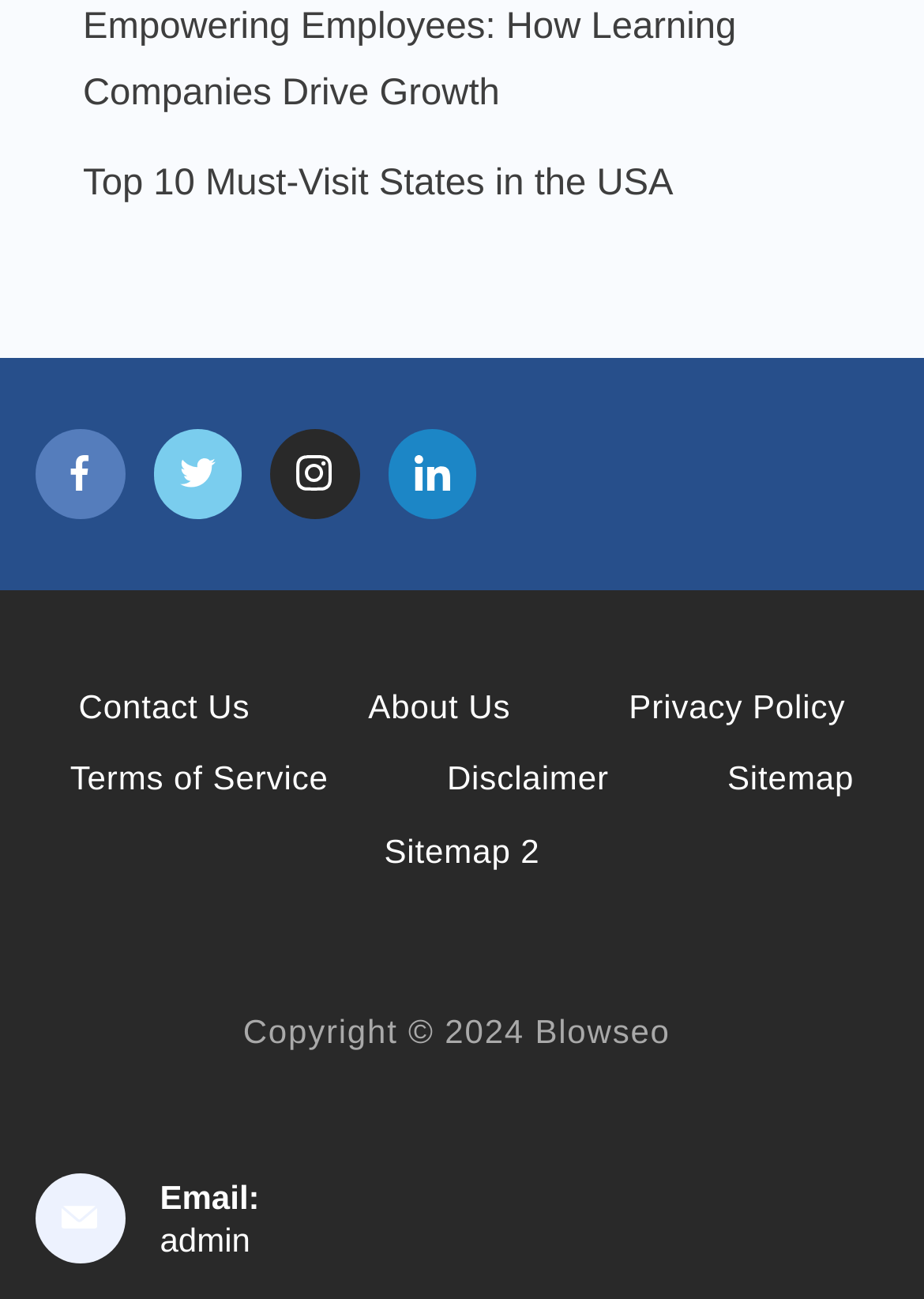Reply to the question with a single word or phrase:
What is the copyright year?

2024